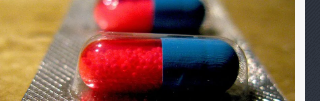Please give a concise answer to this question using a single word or phrase: 
What is the context of the image related to?

Dietary supplements